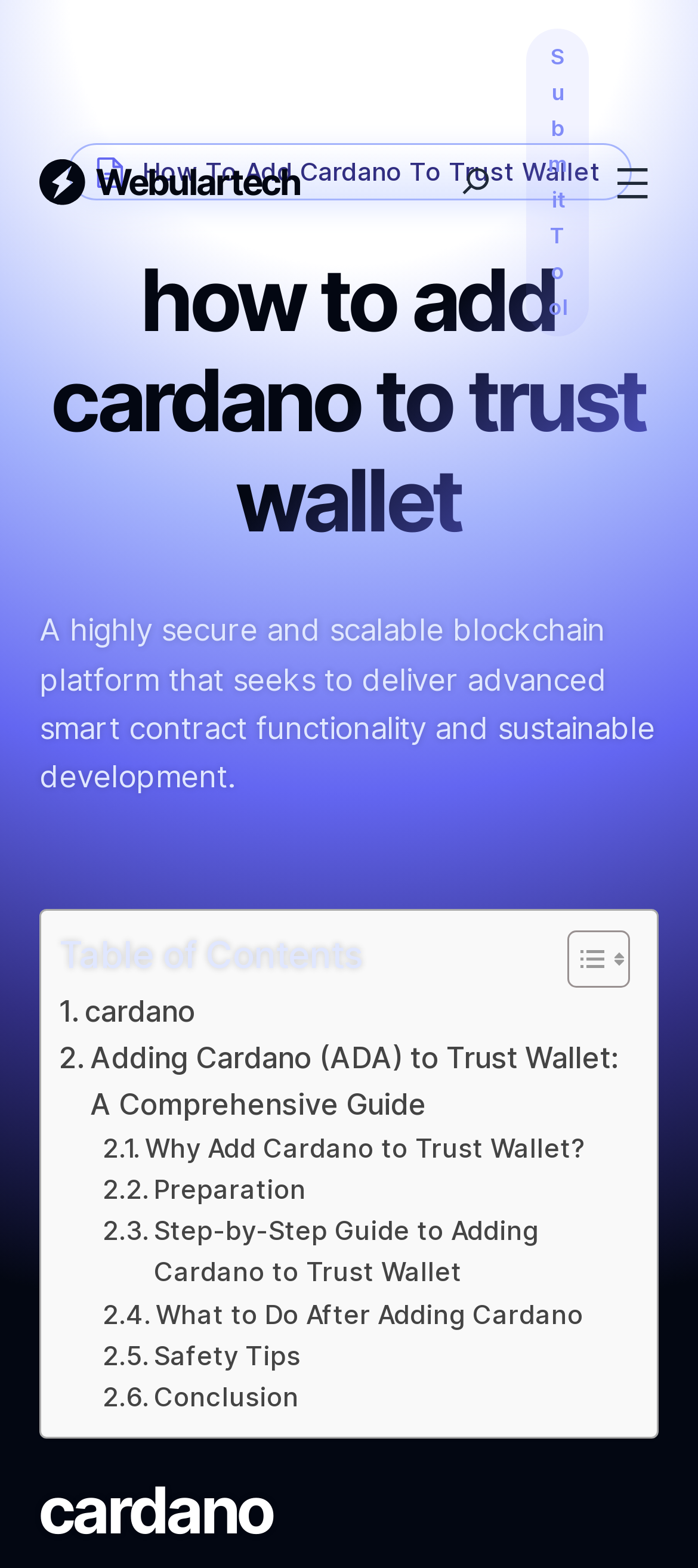Explain the contents of the webpage comprehensively.

The webpage is about adding Cardano to Trust Wallet, with a focus on providing a comprehensive guide. At the top left, there is a Fastapi icon, and next to it, the website's name "Webulartech" is displayed as a link. On the top right, there is a navigation menu with an "Open menu" button, accompanied by a search icon button.

Below the navigation menu, there is a prominent heading "How To Add Cardano To Trust Wallet" followed by a brief description of Cardano as a highly secure and scalable blockchain platform. 

The main content of the webpage is organized into a table of contents, which is divided into several sections, including "Table of Contents", ". cardano", ". Adding Cardano (ADA) to Trust Wallet: A Comprehensive Guide", and several other sections related to adding Cardano to Trust Wallet, such as preparation, step-by-step guides, and safety tips. Each section is represented by a link.

At the very bottom of the page, there is a heading "cardano" which seems to be a footer or a separator. Throughout the webpage, there are several images, including icons for Fastapi, file text duotone, and search icons, which are used to enhance the visual appeal and provide additional information.